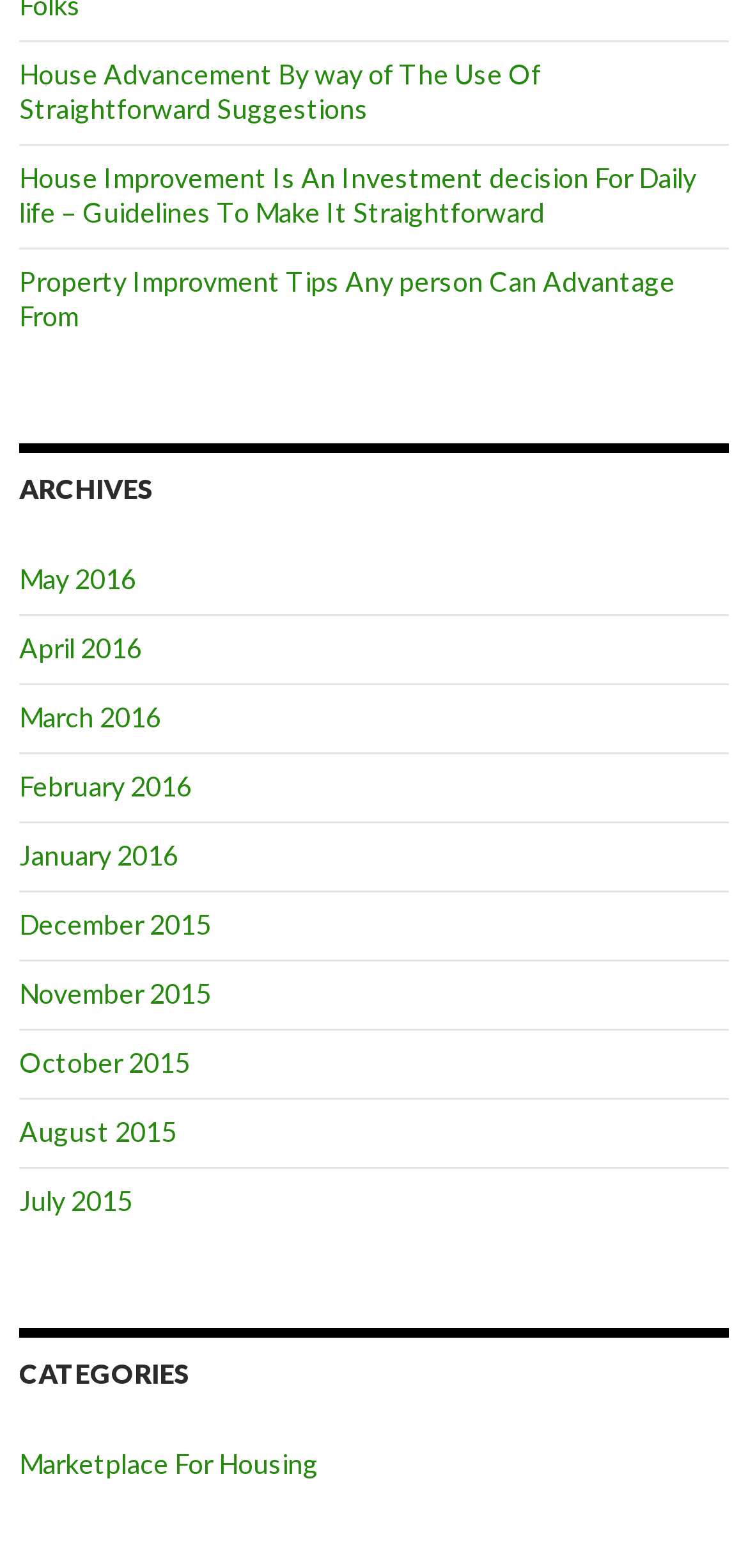How many links are above the ARCHIVES heading?
Using the image as a reference, give a one-word or short phrase answer.

3